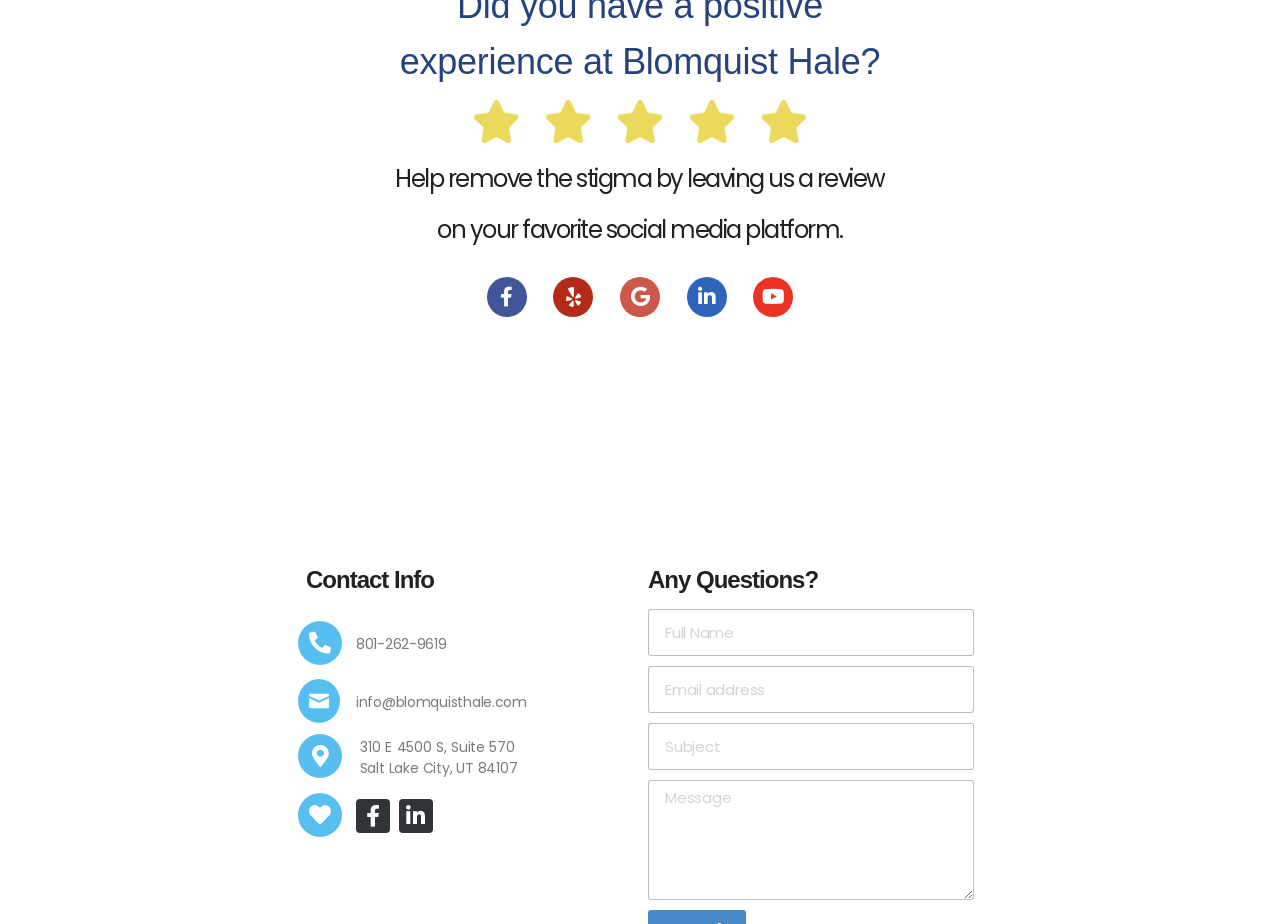How many social media platforms are mentioned?
Utilize the information in the image to give a detailed answer to the question.

There are five links with no text, which are likely social media platforms, arranged horizontally in the section asking to leave a review.